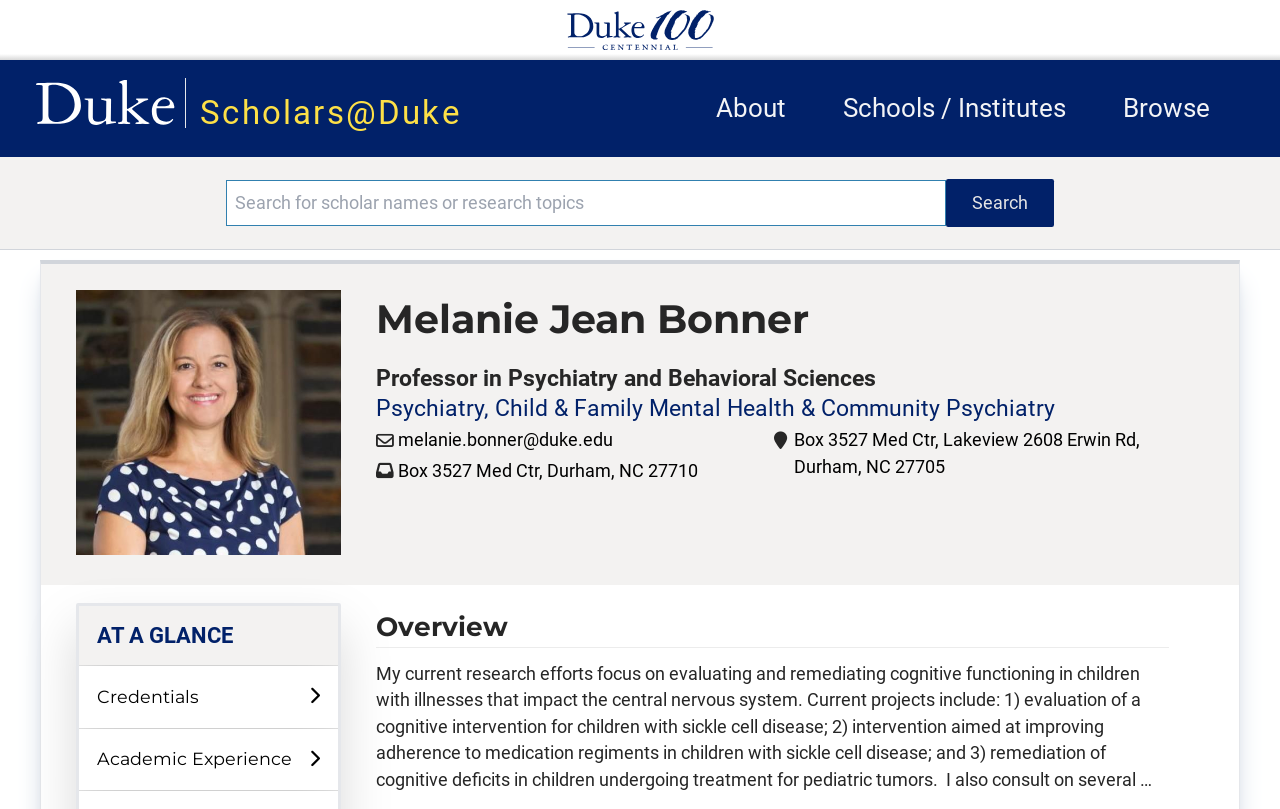Please answer the following question using a single word or phrase: 
What is the email address of the professor?

melanie.bonner@duke.edu